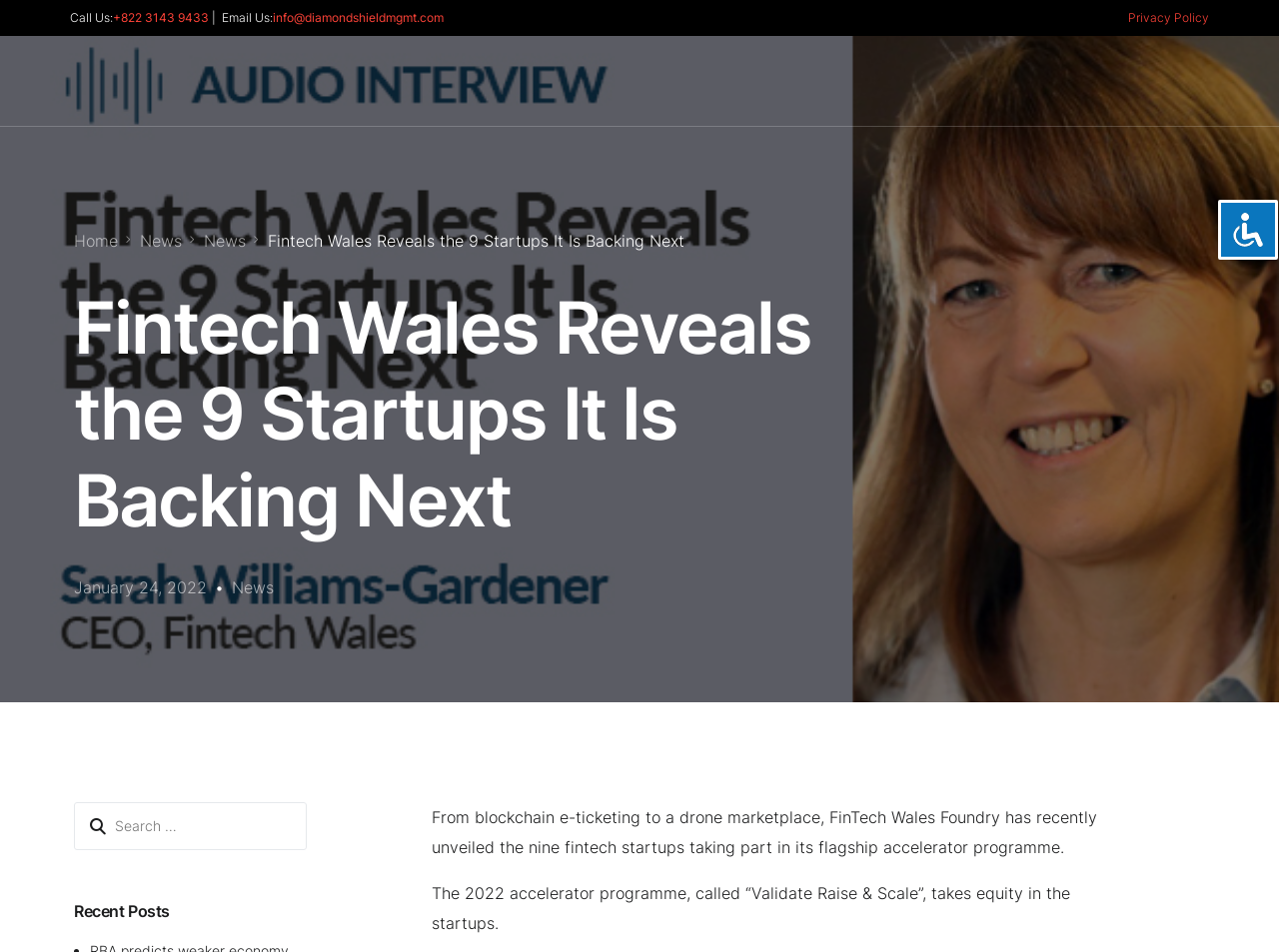Determine the bounding box coordinates of the clickable element necessary to fulfill the instruction: "Call us". Provide the coordinates as four float numbers within the 0 to 1 range, i.e., [left, top, right, bottom].

[0.055, 0.01, 0.088, 0.026]